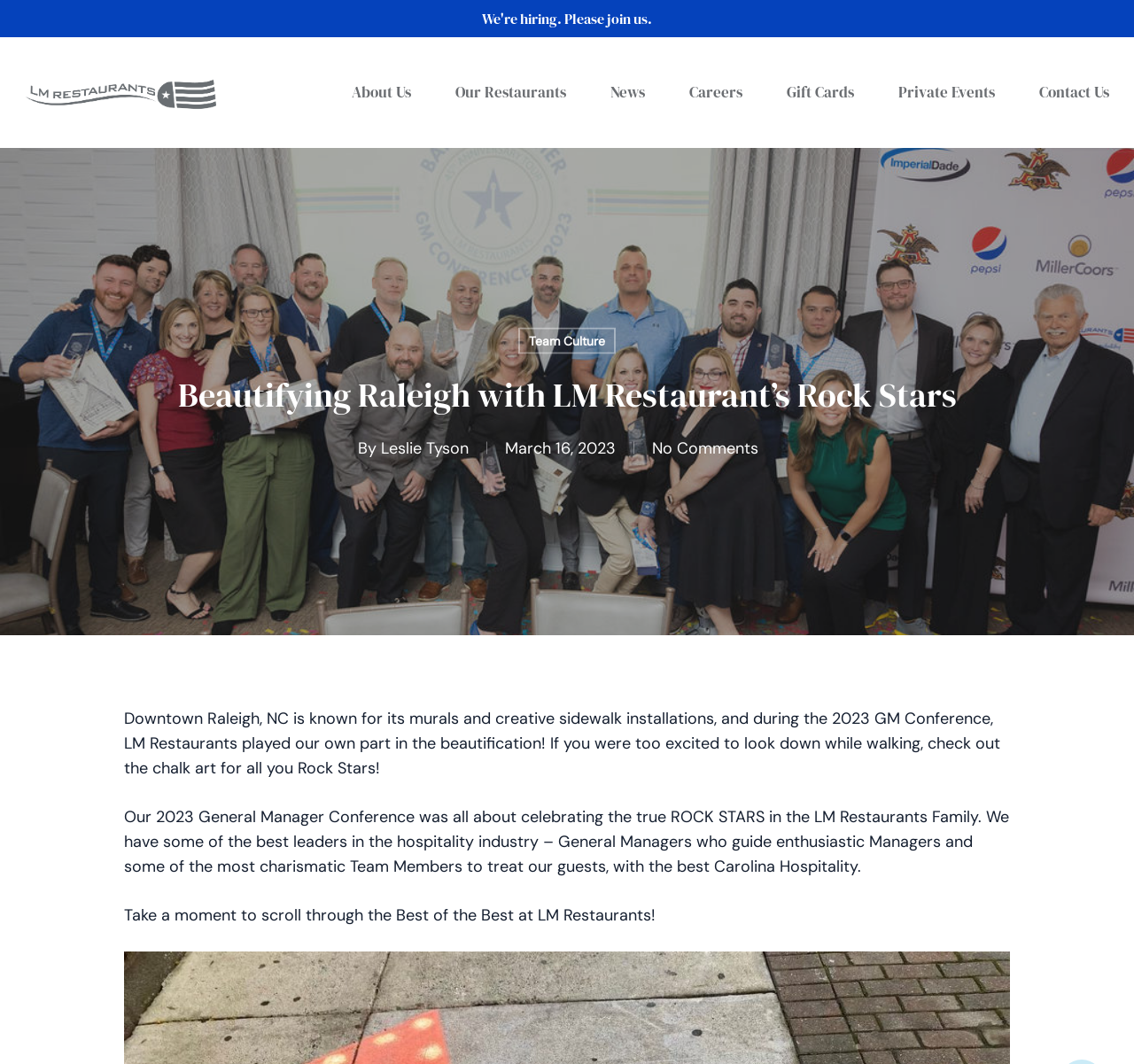Identify the bounding box coordinates of the clickable region to carry out the given instruction: "Click on Careers".

[0.608, 0.077, 0.655, 0.097]